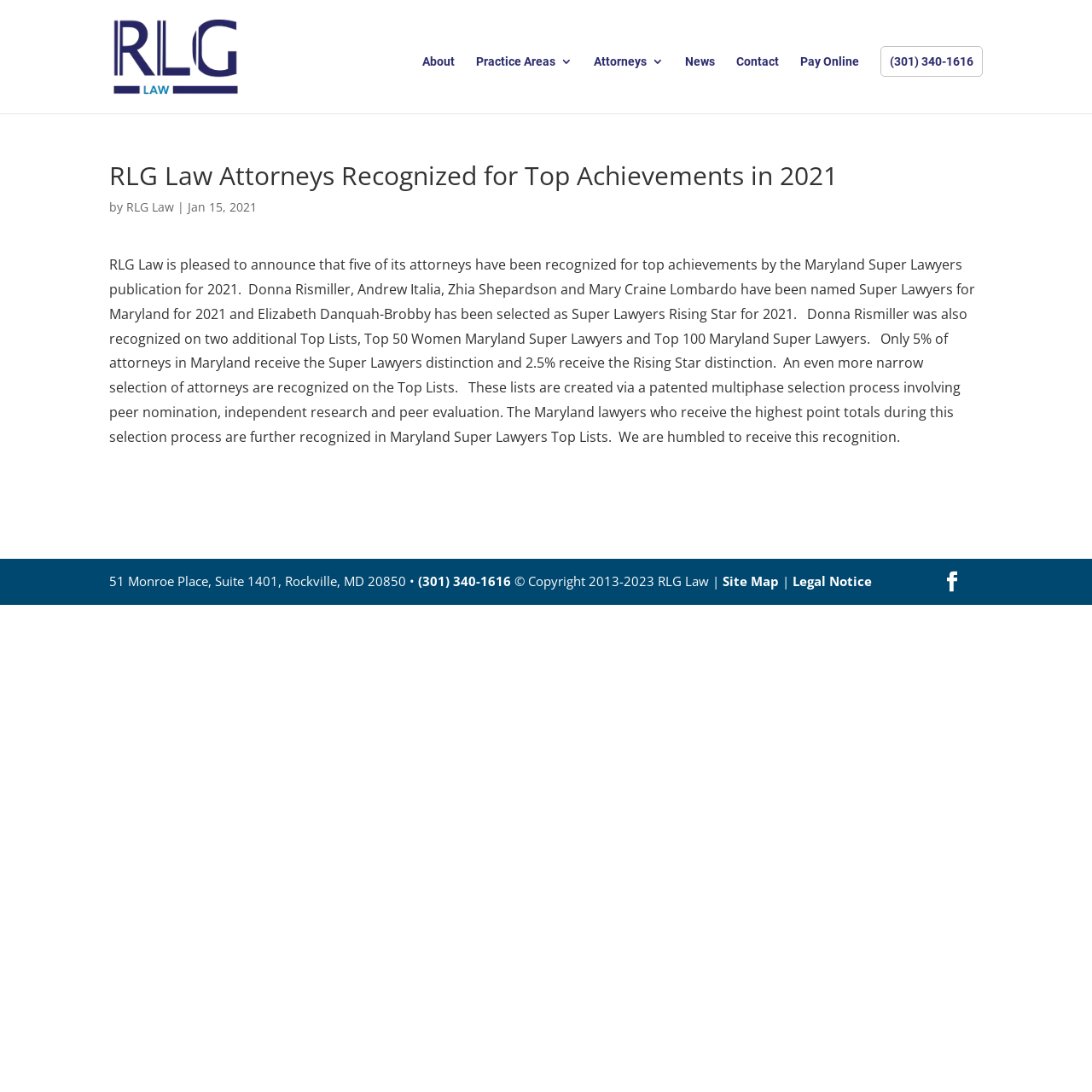Given the element description "Contact" in the screenshot, predict the bounding box coordinates of that UI element.

[0.674, 0.051, 0.713, 0.104]